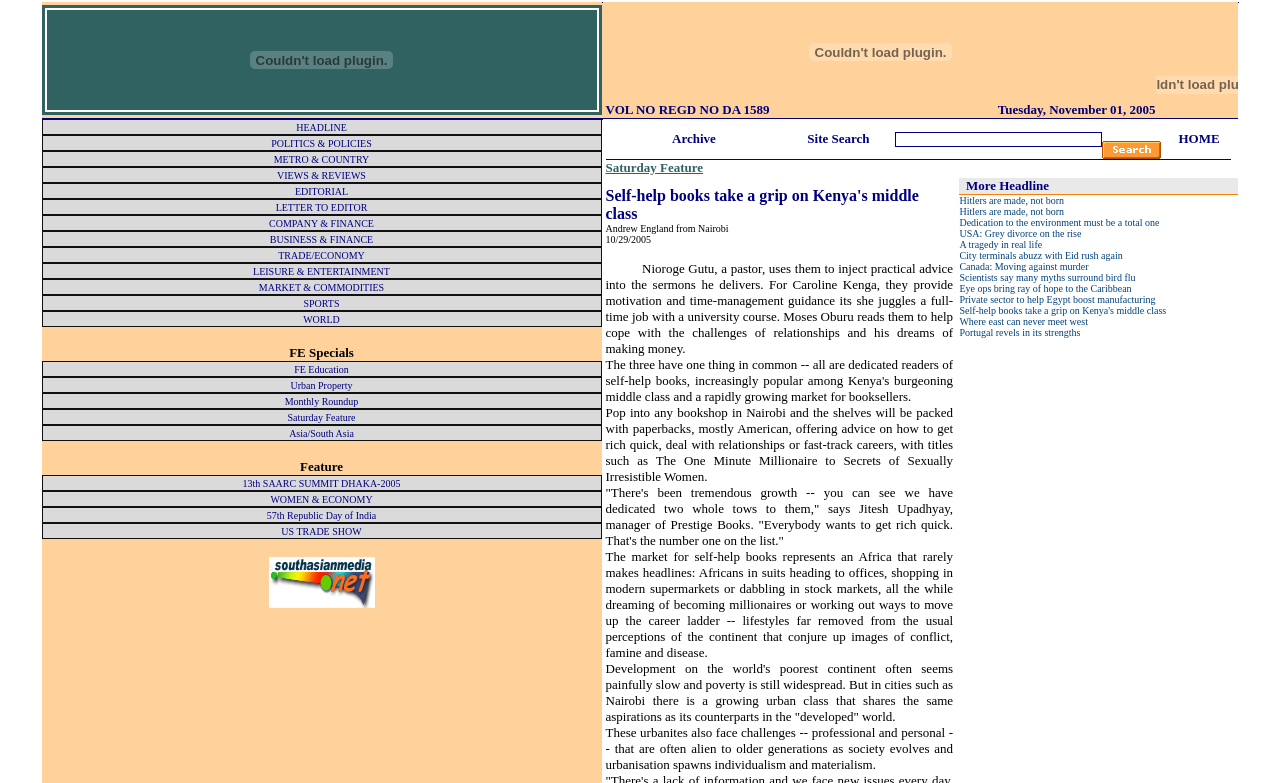Please provide a brief answer to the question using only one word or phrase: 
What are the main categories of news?

HEADLINE, POLITICS & POLICIES, METRO & COUNTRY, VIEWS & REVIEWS, EDITORIAL, LETTER TO EDITOR, COMPANY & FINANCE